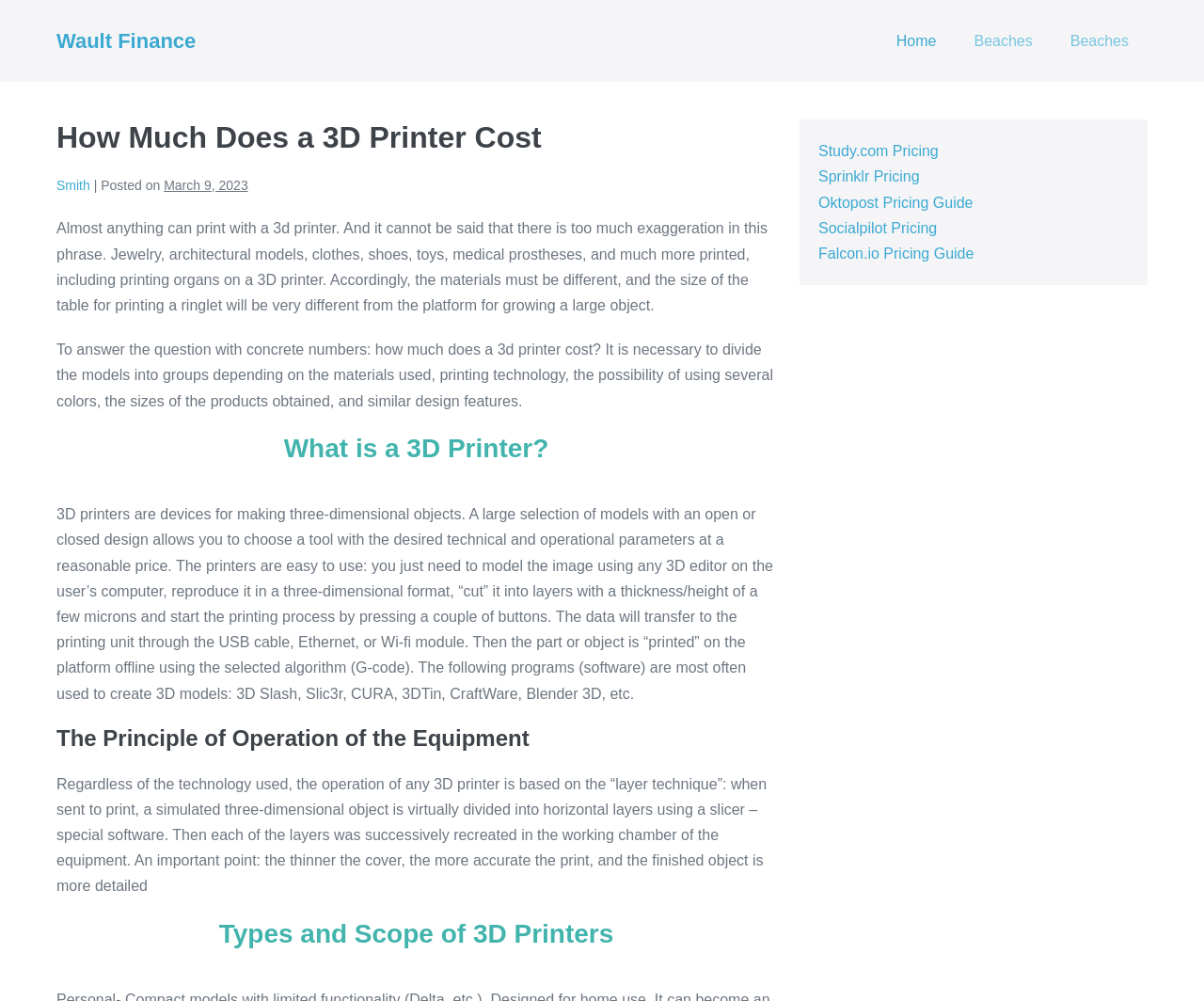Can you find the bounding box coordinates for the element to click on to achieve the instruction: "Click on the 'Beaches' link"?

[0.793, 0.019, 0.873, 0.063]